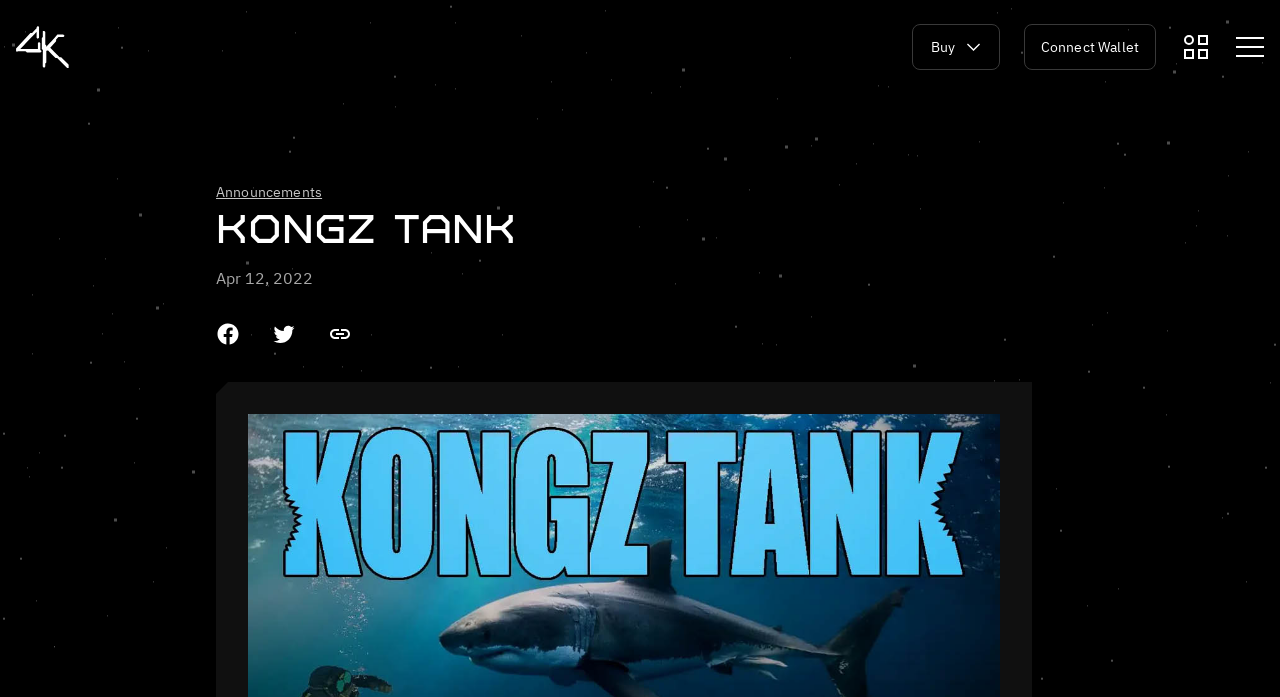Please answer the following question using a single word or phrase: 
What is the text on the top-left corner of the webpage?

Kongz Tank